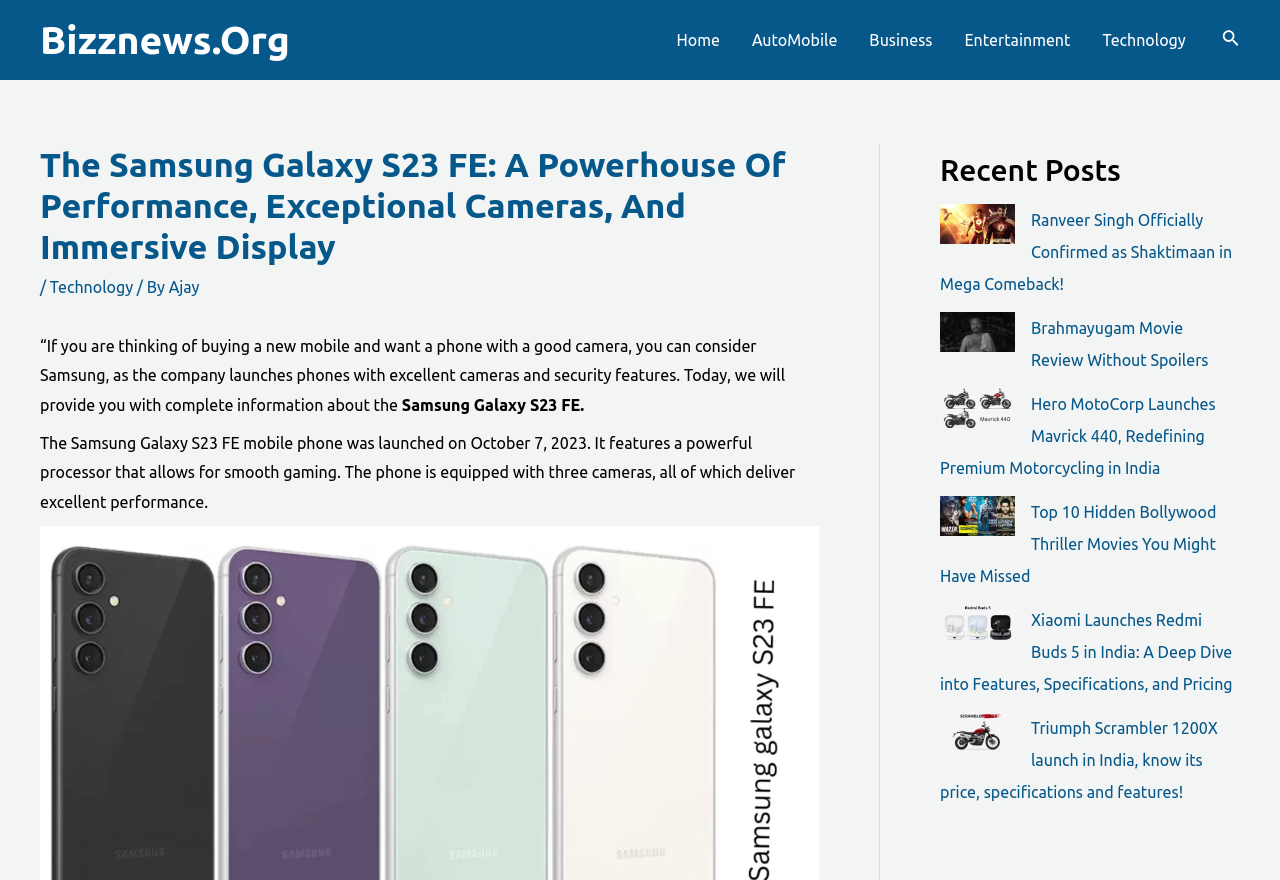Provide a brief response using a word or short phrase to this question:
Who is the author of the article?

Ajay